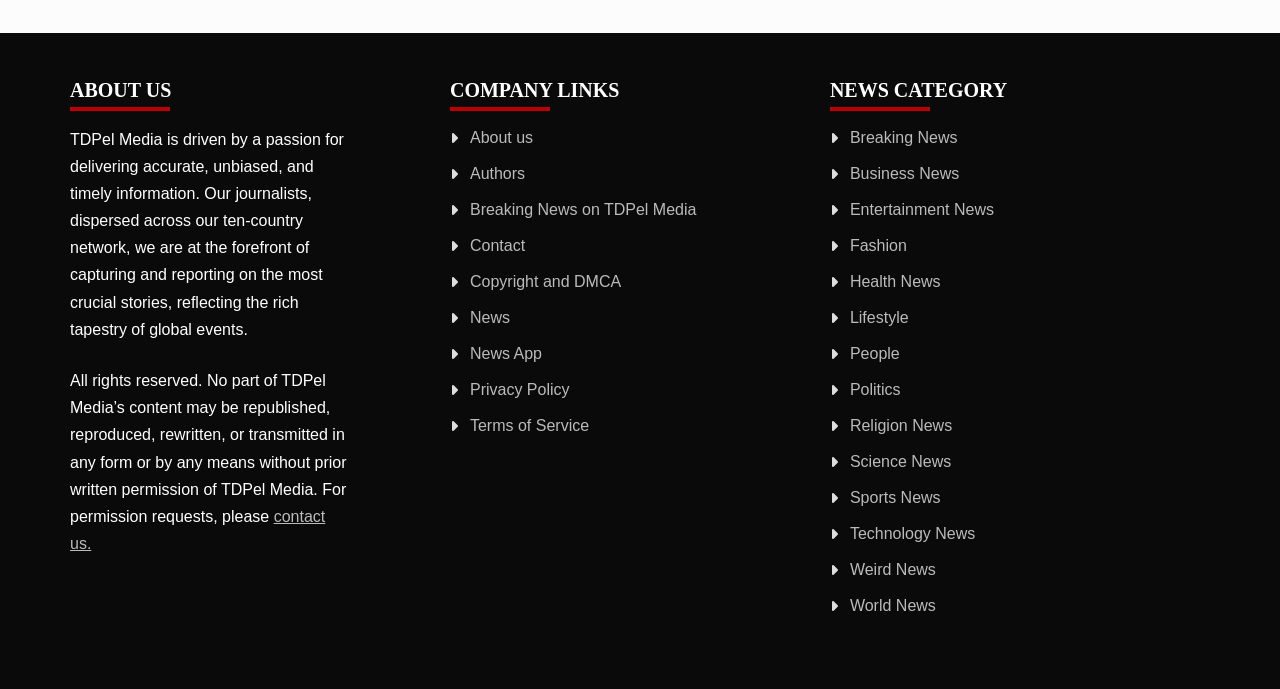Given the element description About us, predict the bounding box coordinates for the UI element in the webpage screenshot. The format should be (top-left x, top-left y, bottom-right x, bottom-right y), and the values should be between 0 and 1.

[0.367, 0.187, 0.416, 0.211]